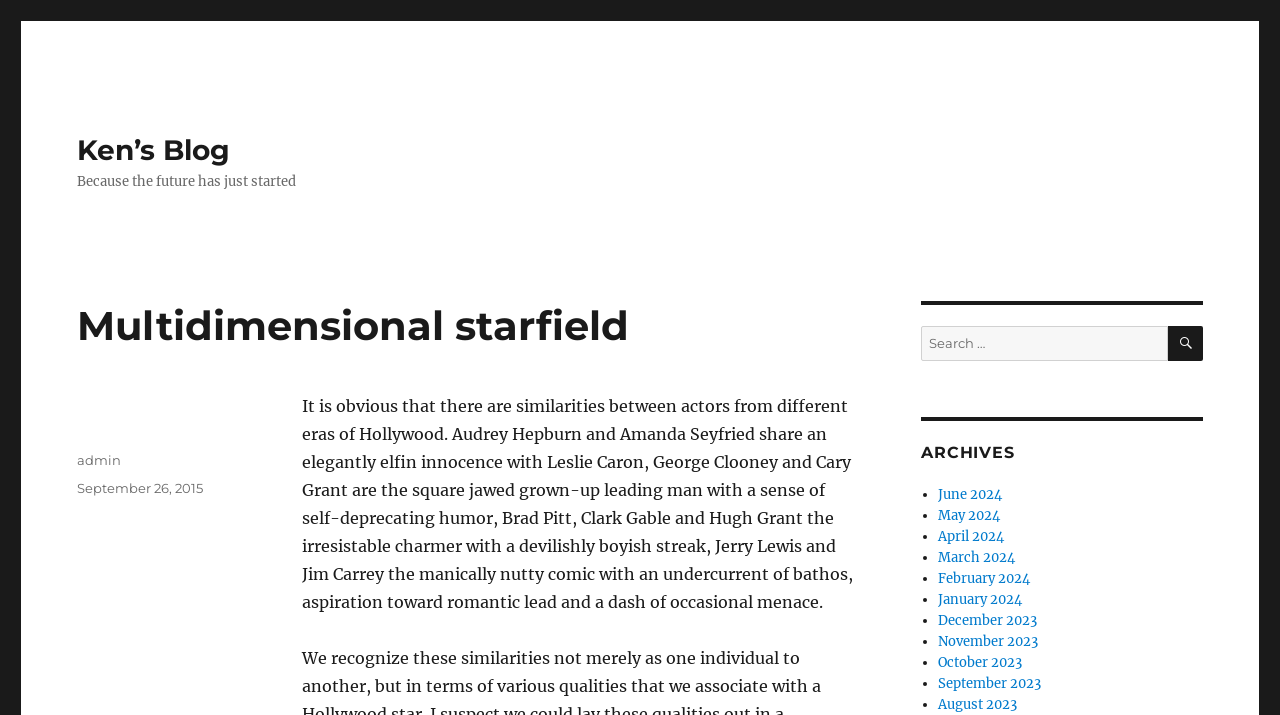Based on what you see in the screenshot, provide a thorough answer to this question: What is the date of the post?

The date of the post can be found at the bottom of the webpage, where it says 'Posted on' followed by a link 'September 26, 2015'. This indicates that the post was made on September 26, 2015.